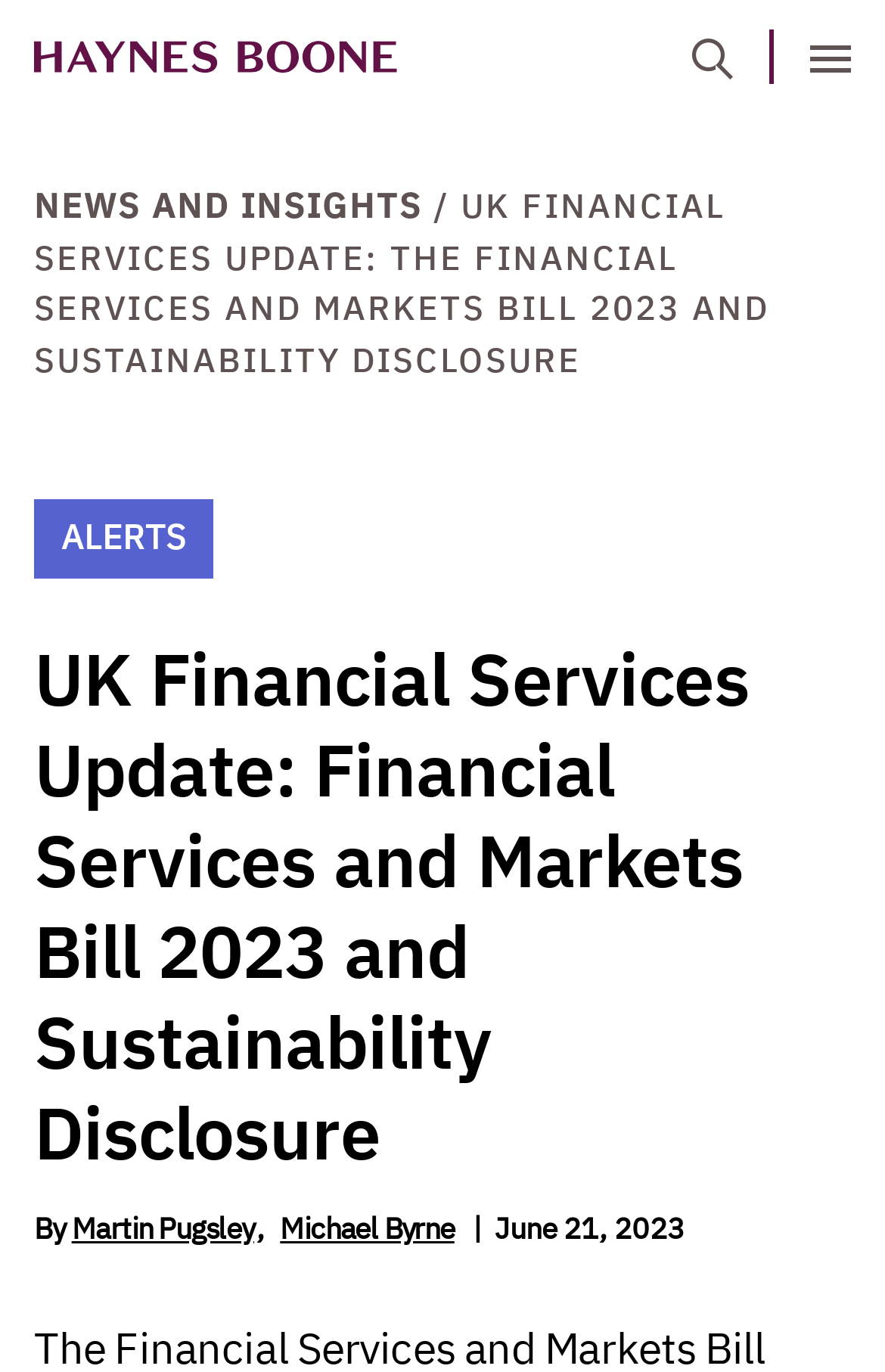Give the bounding box coordinates for the element described by: "aria-label="Haynes Boone" title="Haynes Boone"".

[0.038, 0.021, 0.449, 0.061]